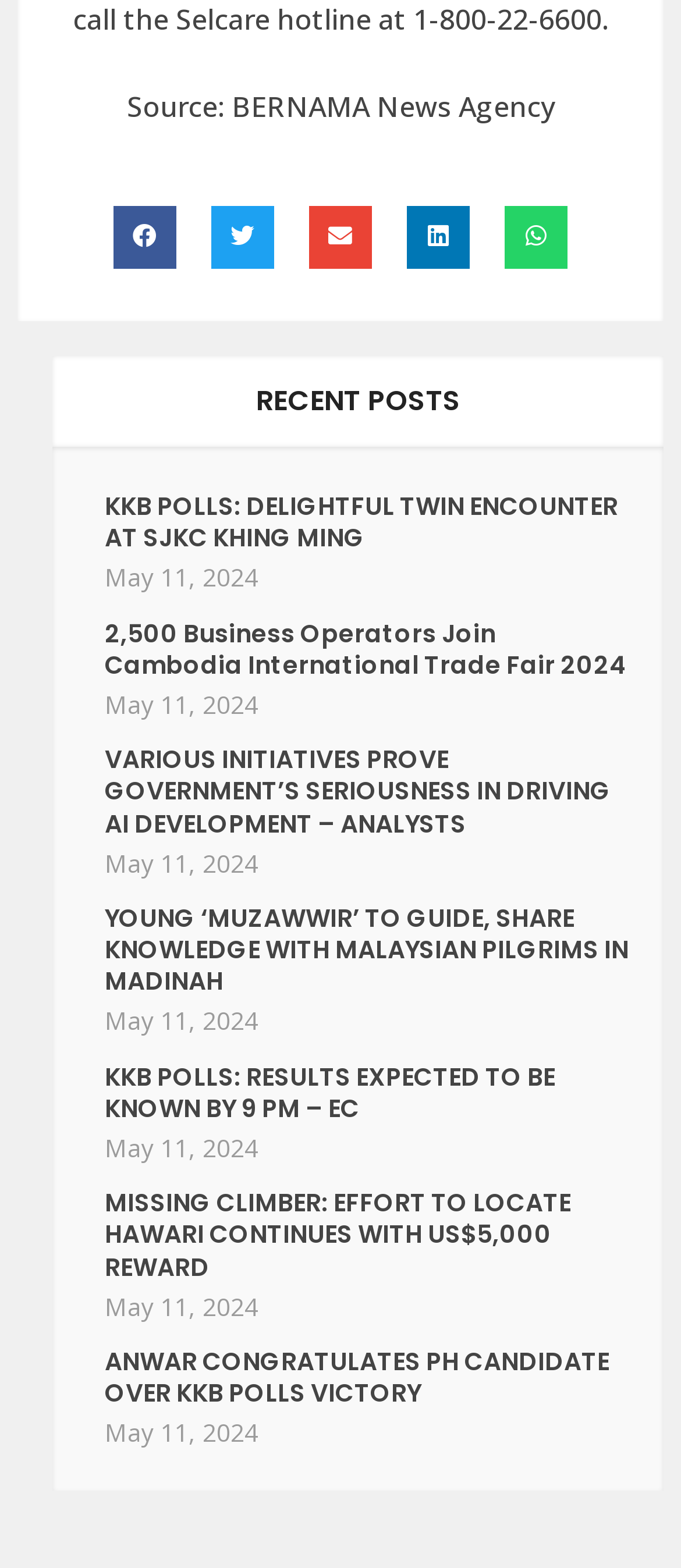Predict the bounding box coordinates of the area that should be clicked to accomplish the following instruction: "Share on facebook". The bounding box coordinates should consist of four float numbers between 0 and 1, i.e., [left, top, right, bottom].

[0.167, 0.131, 0.259, 0.171]